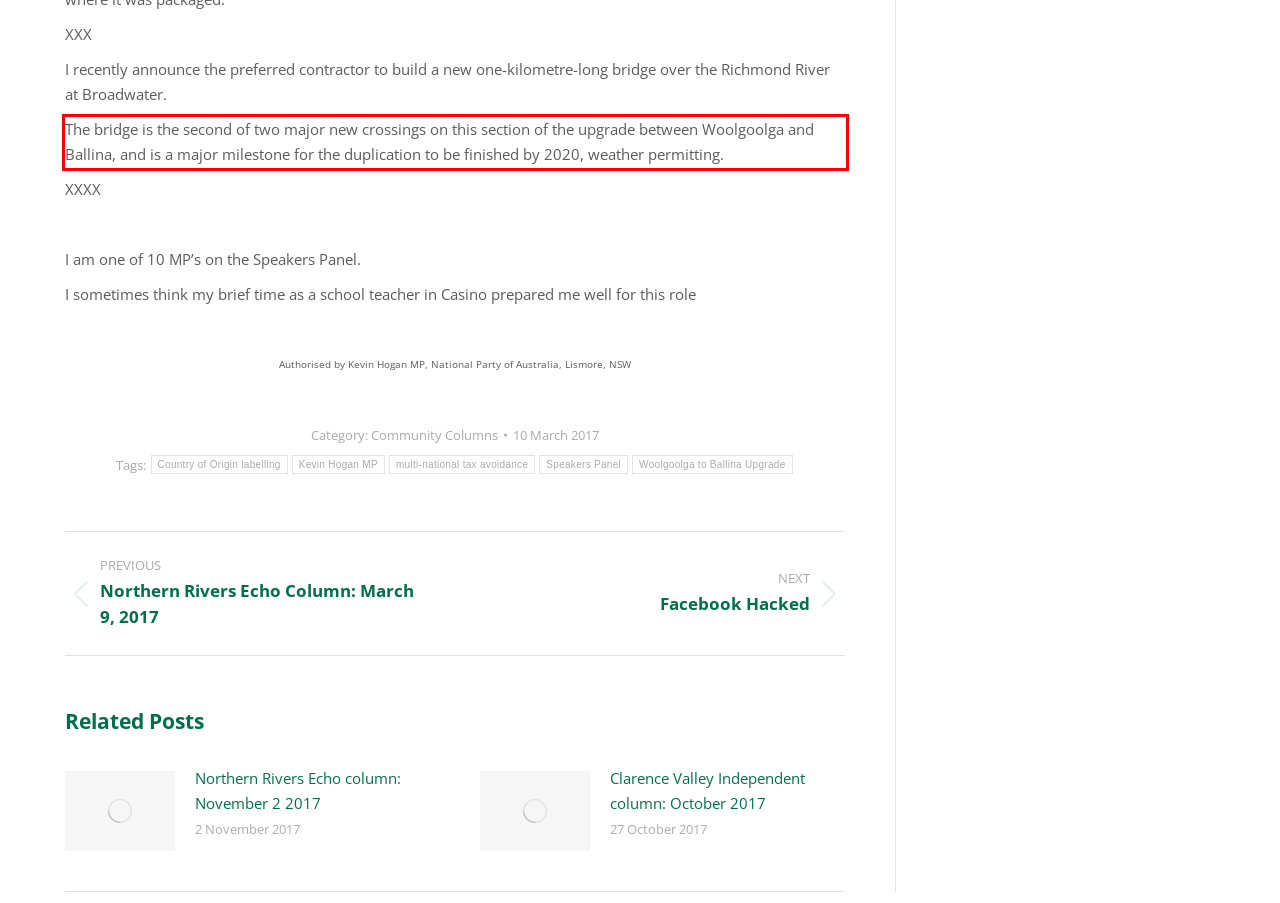View the screenshot of the webpage and identify the UI element surrounded by a red bounding box. Extract the text contained within this red bounding box.

The bridge is the second of two major new crossings on this section of the upgrade between Woolgoolga and Ballina, and is a major milestone for the duplication to be finished by 2020, weather permitting.